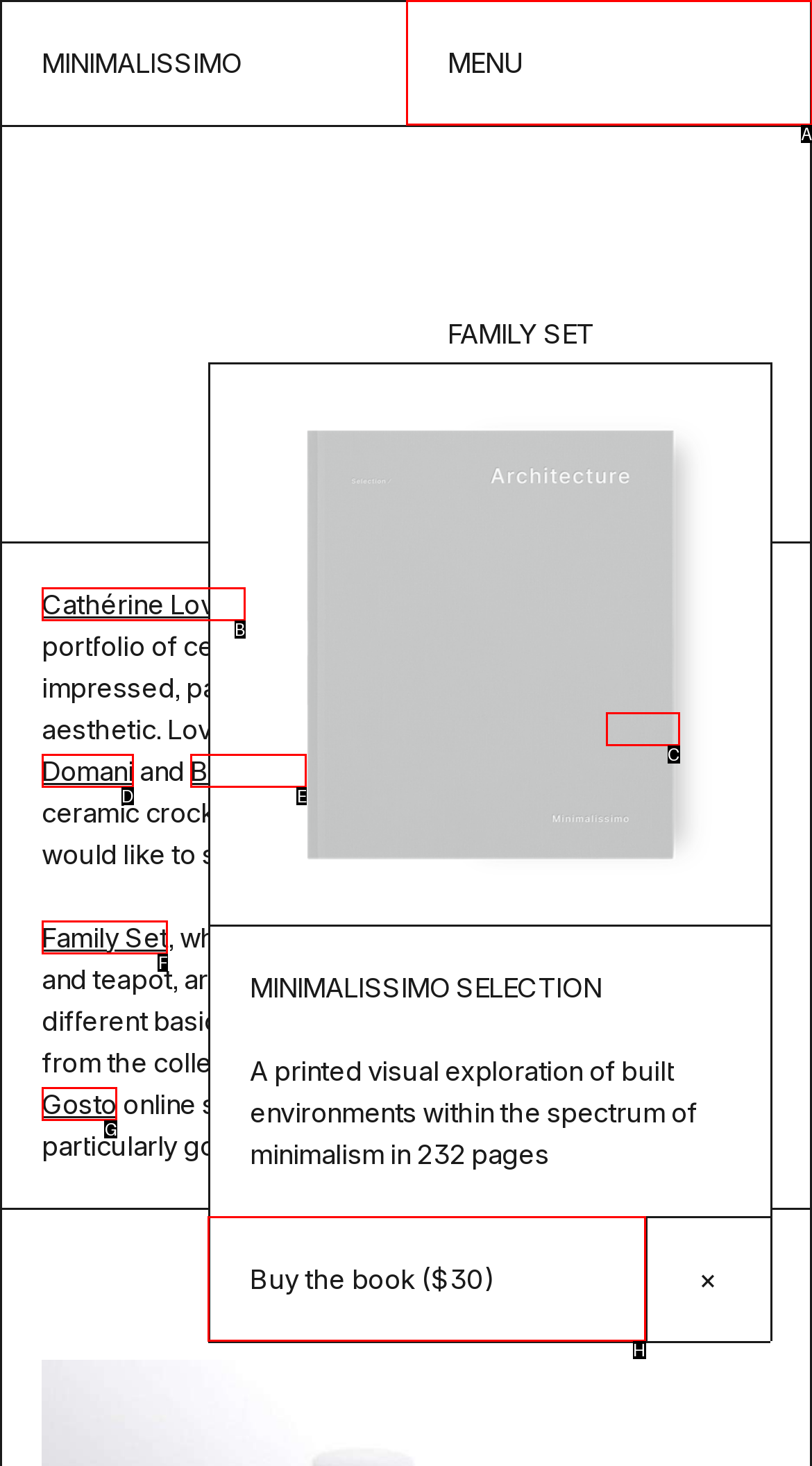Point out the letter of the HTML element you should click on to execute the task: Buy the book
Reply with the letter from the given options.

H